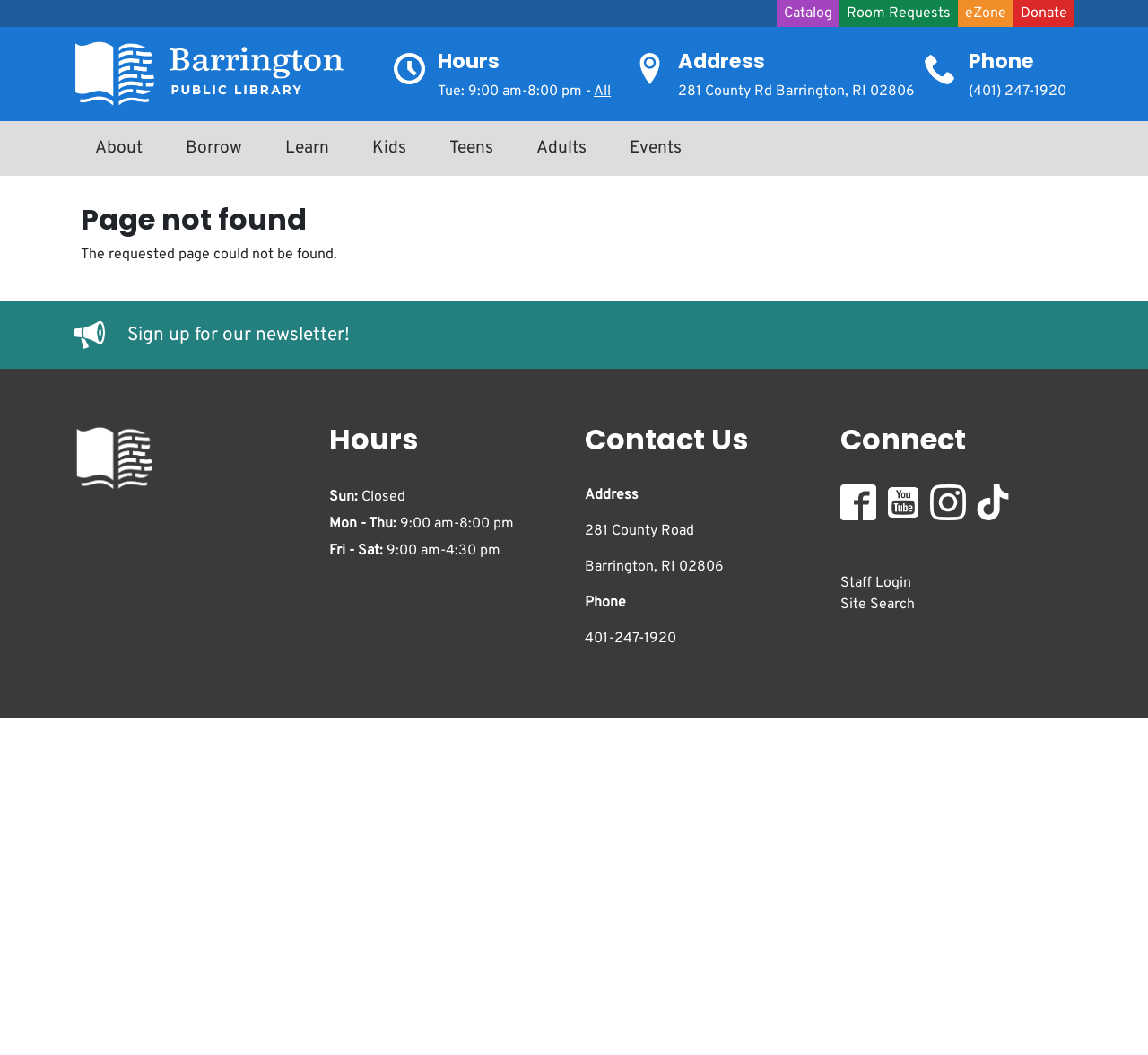Identify the text that serves as the heading for the webpage and generate it.

Page not found